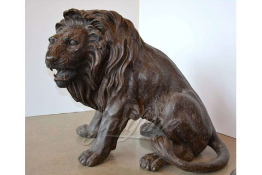What is the lion sculpture a perfect focal point for?
Please give a detailed answer to the question using the information shown in the image.

The caption highlights the craftsmanship and detail of the sculpture, stating that it 'reflects a commitment to quality and detail', making it a perfect focal point for those who appreciate animal art, such as enthusiasts and collectors.